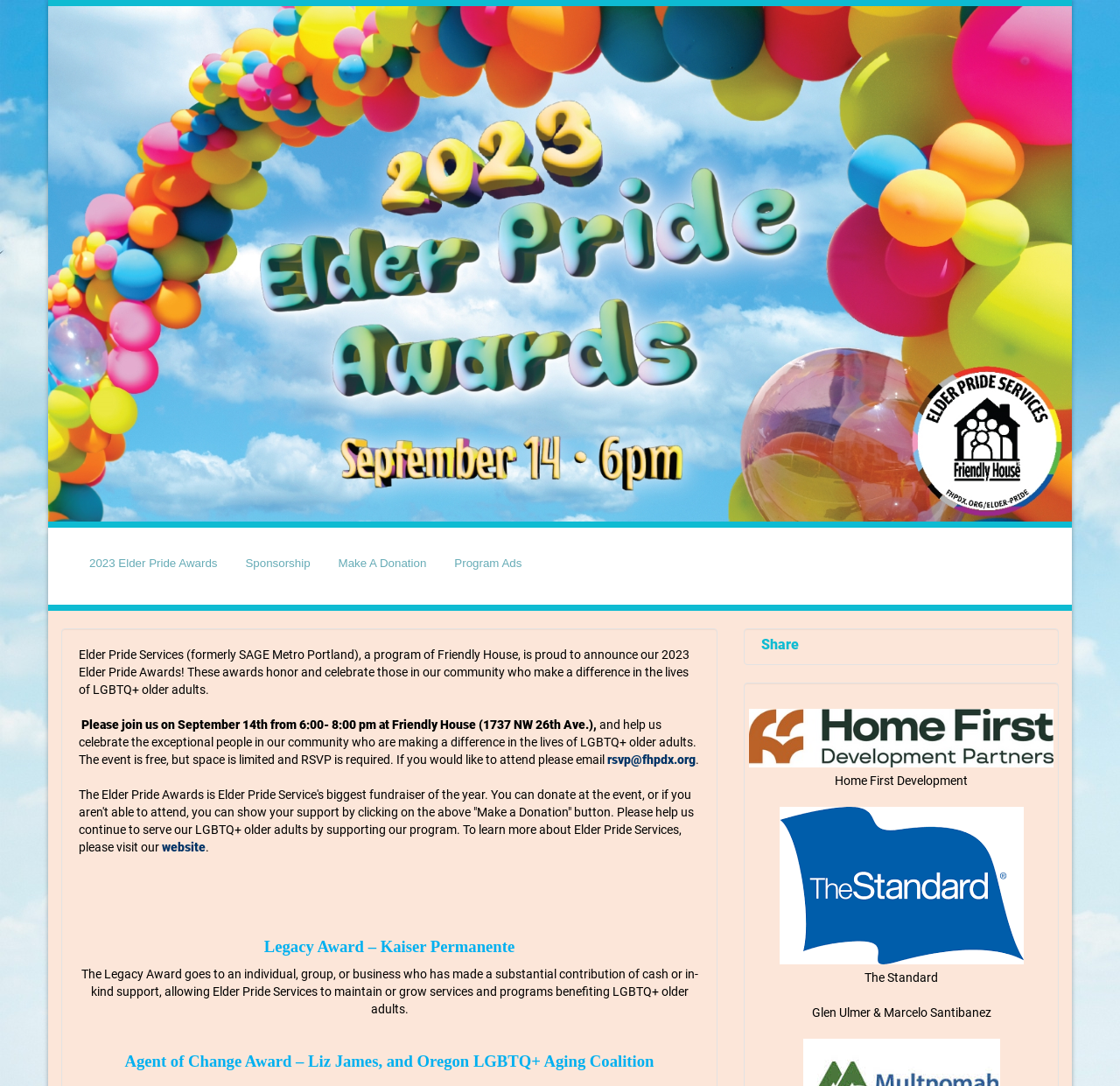What is the purpose of the Elder Pride Awards?
Based on the screenshot, respond with a single word or phrase.

To honor and celebrate